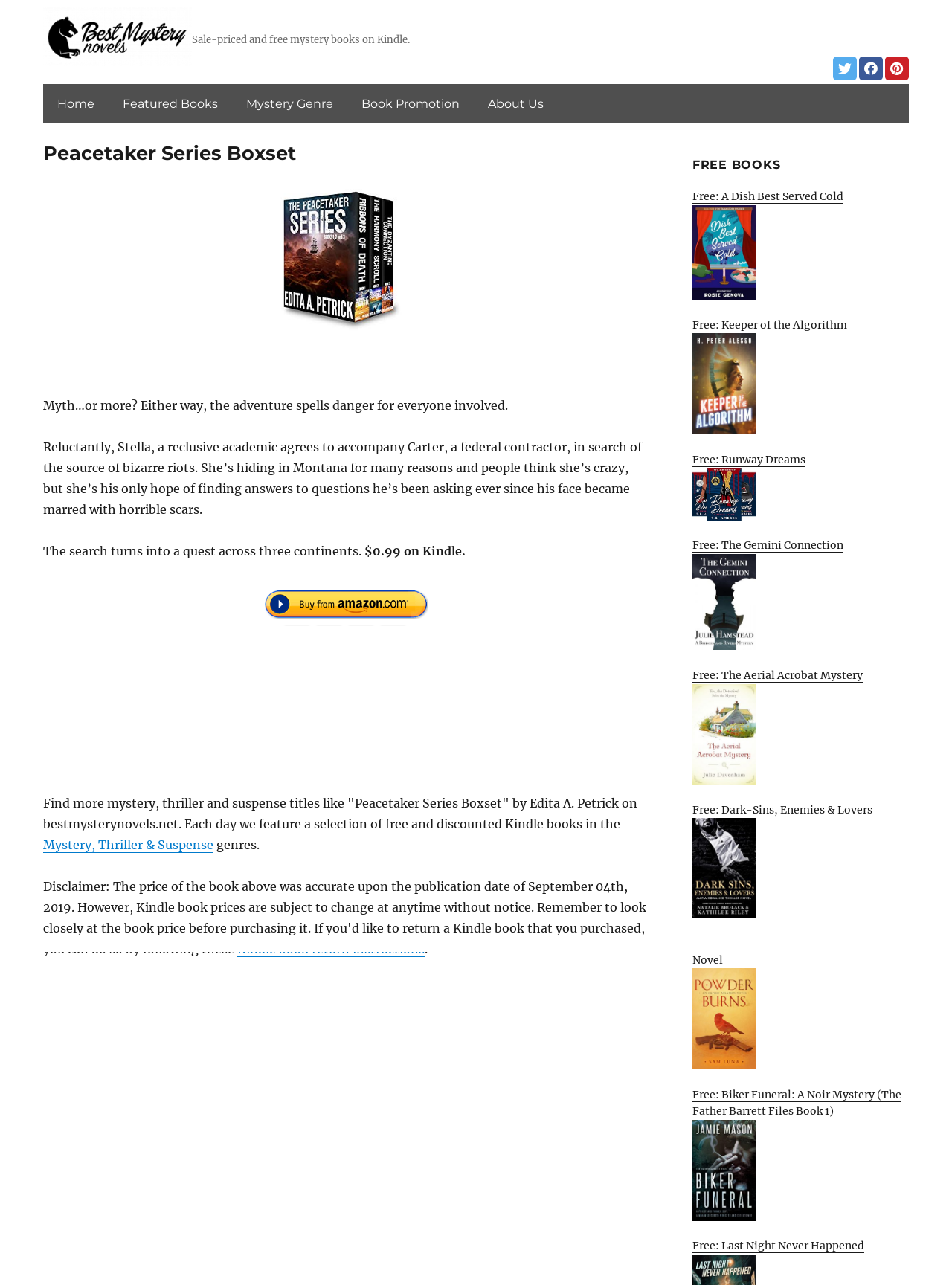Find the bounding box coordinates of the area that needs to be clicked in order to achieve the following instruction: "View news archive". The coordinates should be specified as four float numbers between 0 and 1, i.e., [left, top, right, bottom].

None